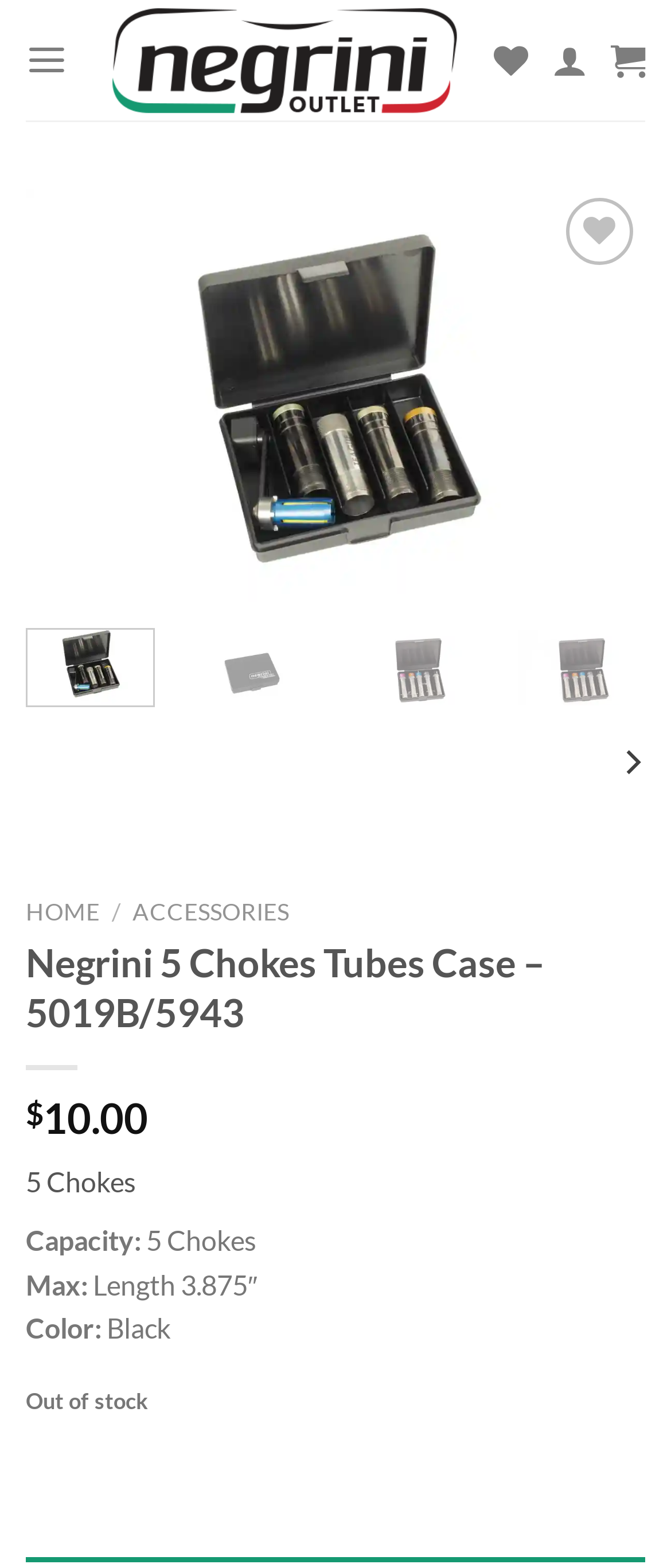What is the name of the product?
Give a detailed explanation using the information visible in the image.

I determined the answer by looking at the heading element with the text 'Negrini 5 Chokes Tubes Case – 5019B/5943' and extracting the product name from it.